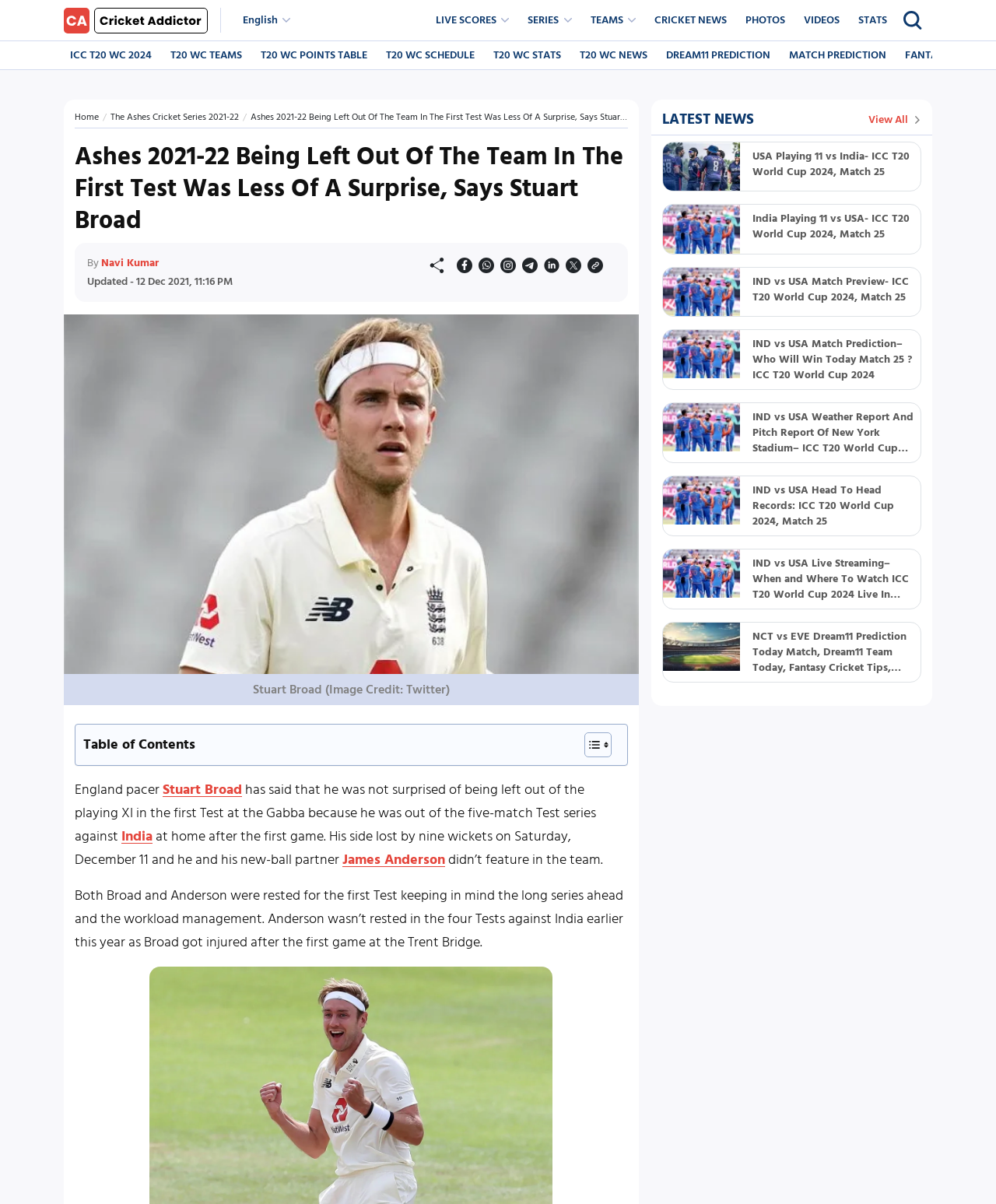Find the bounding box coordinates of the clickable area required to complete the following action: "Click on the Shopify logo".

None